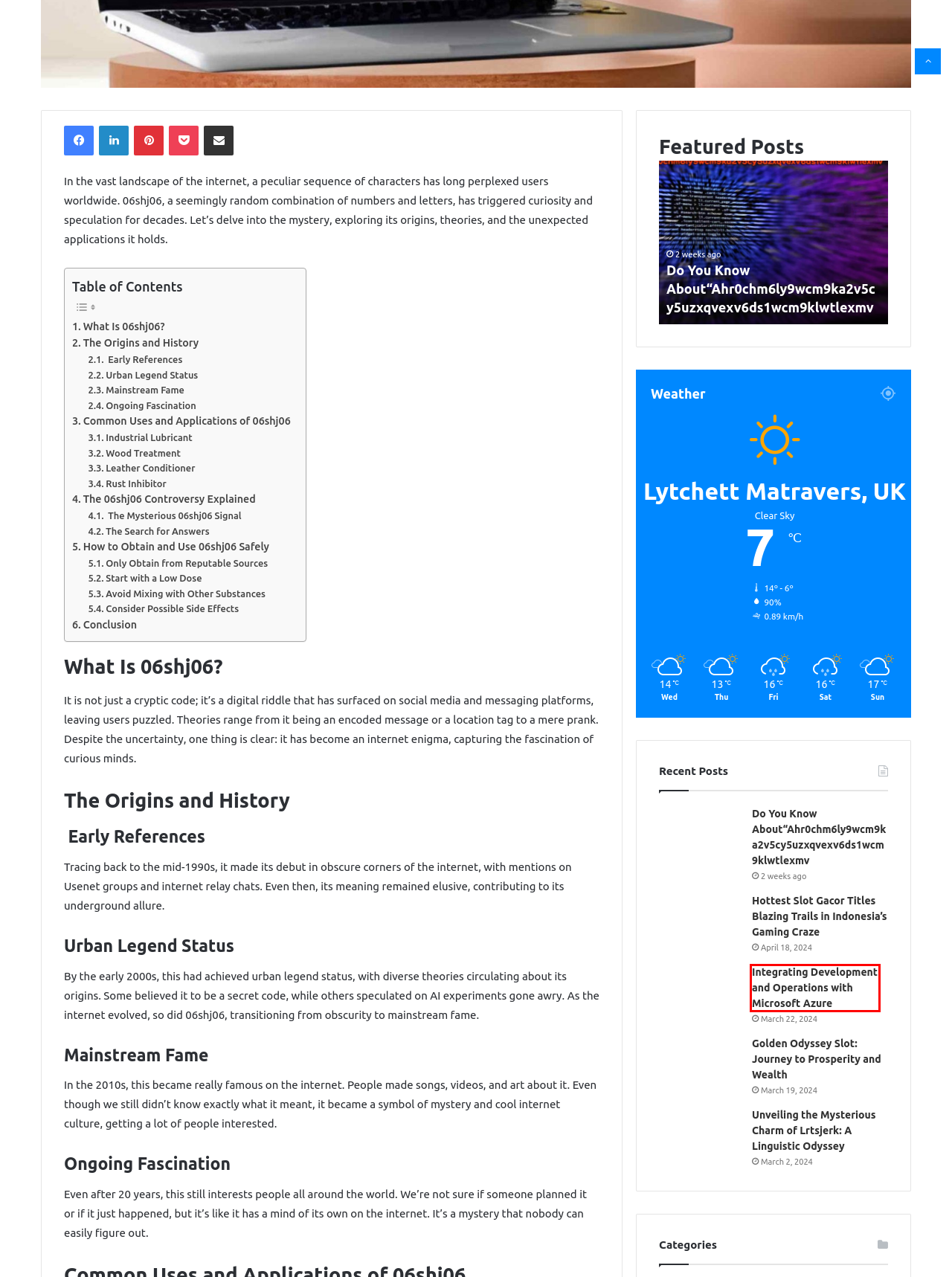Given a screenshot of a webpage with a red bounding box highlighting a UI element, choose the description that best corresponds to the new webpage after clicking the element within the red bounding box. Here are your options:
A. A Comprehensive Guide to WCO forever.org/ Best In 2024
B. Integrating Development and Operations with Microsoft Azure
C. Golden Odyssey Slot: Journey to Prosperity and Wealth
D. Business Archives - E Tech Libraries
E. Hottest Slot Gacor Titles Blazing Trails in Indonesia's Gaming Craze
F. “Ahr0chm6ly9wcm9ka2v5cy5uzxqvexv6ds1wcm9klwtlexmv/ 24
G. Critical Role of Proper Gear in Construction Worker Safety
H. Unveiling the Mysterious Charm of Lrtsjerk: Best In 2024

B